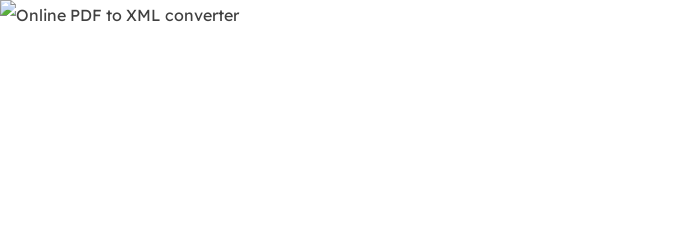What type of platform does the converter support?
Answer the question based on the image using a single word or a brief phrase.

Robust